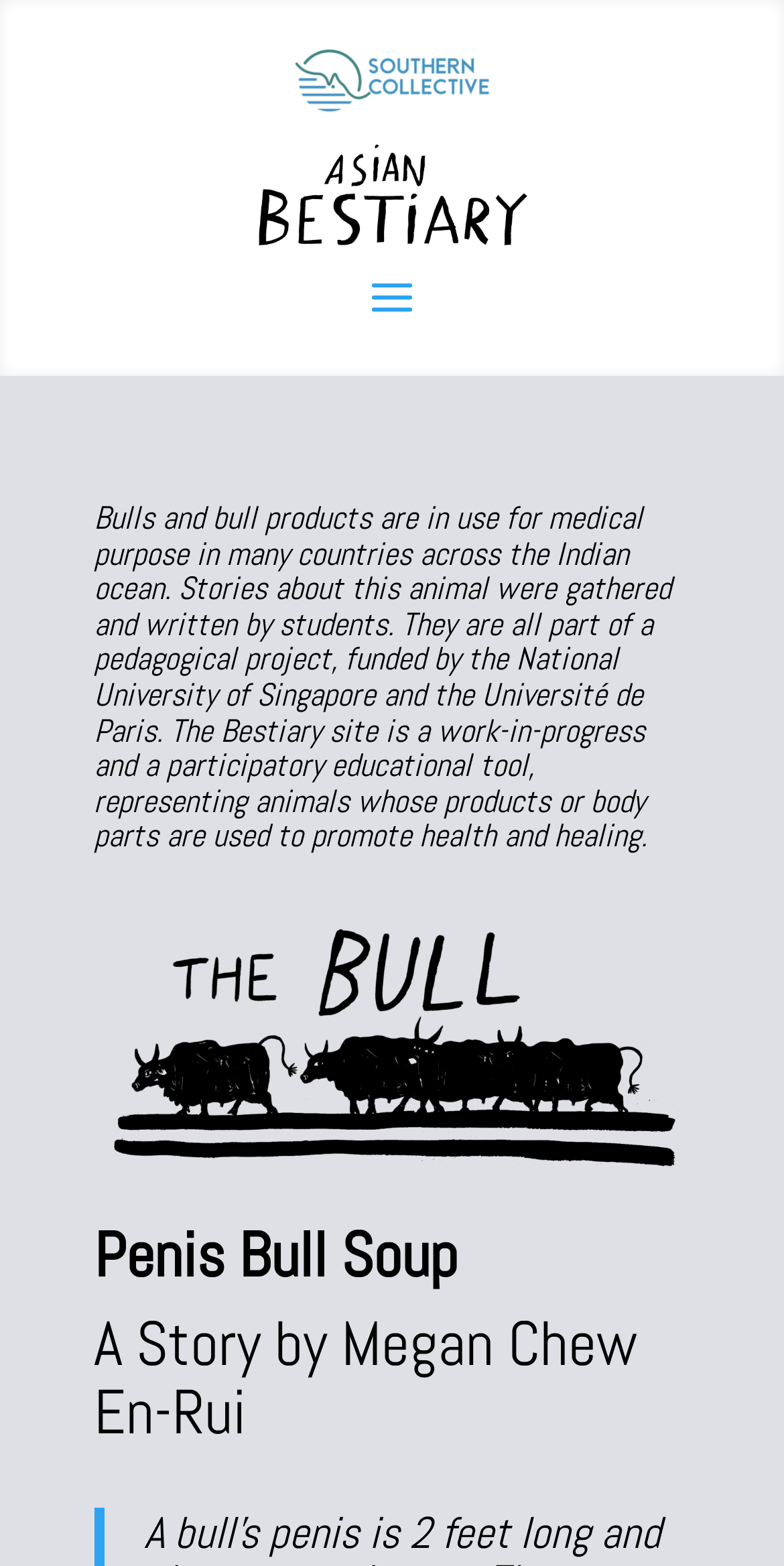What is the purpose of the bull products?
Please answer the question with as much detail as possible using the screenshot.

Based on the webpage content, it is mentioned that 'Bulls and bull products are in use for medical purpose in many countries across the Indian ocean.' This indicates that the bull products are used for medical purposes.